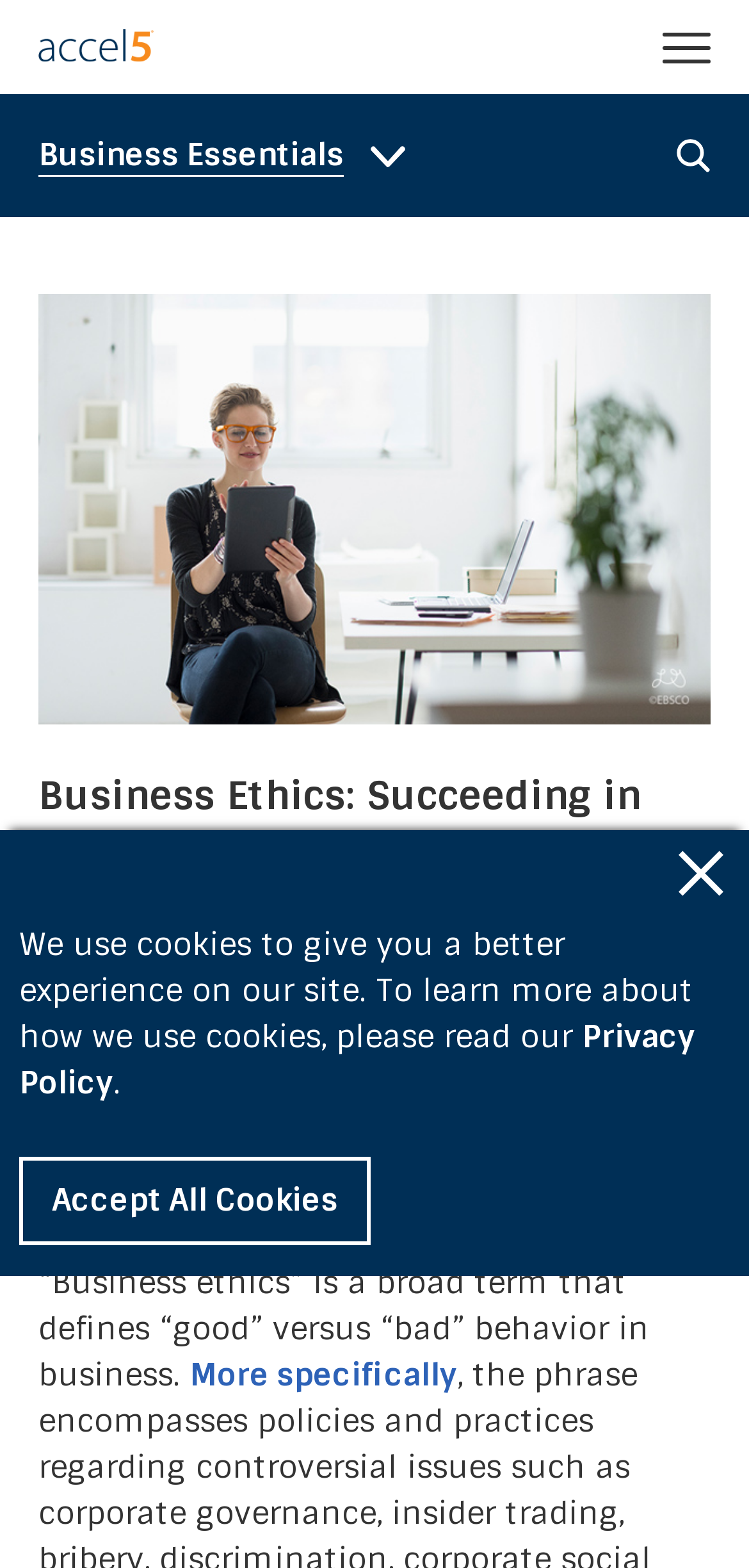Provide a single word or phrase answer to the question: 
What is the image description in the article?

Woman sitting at her desk on an ipad